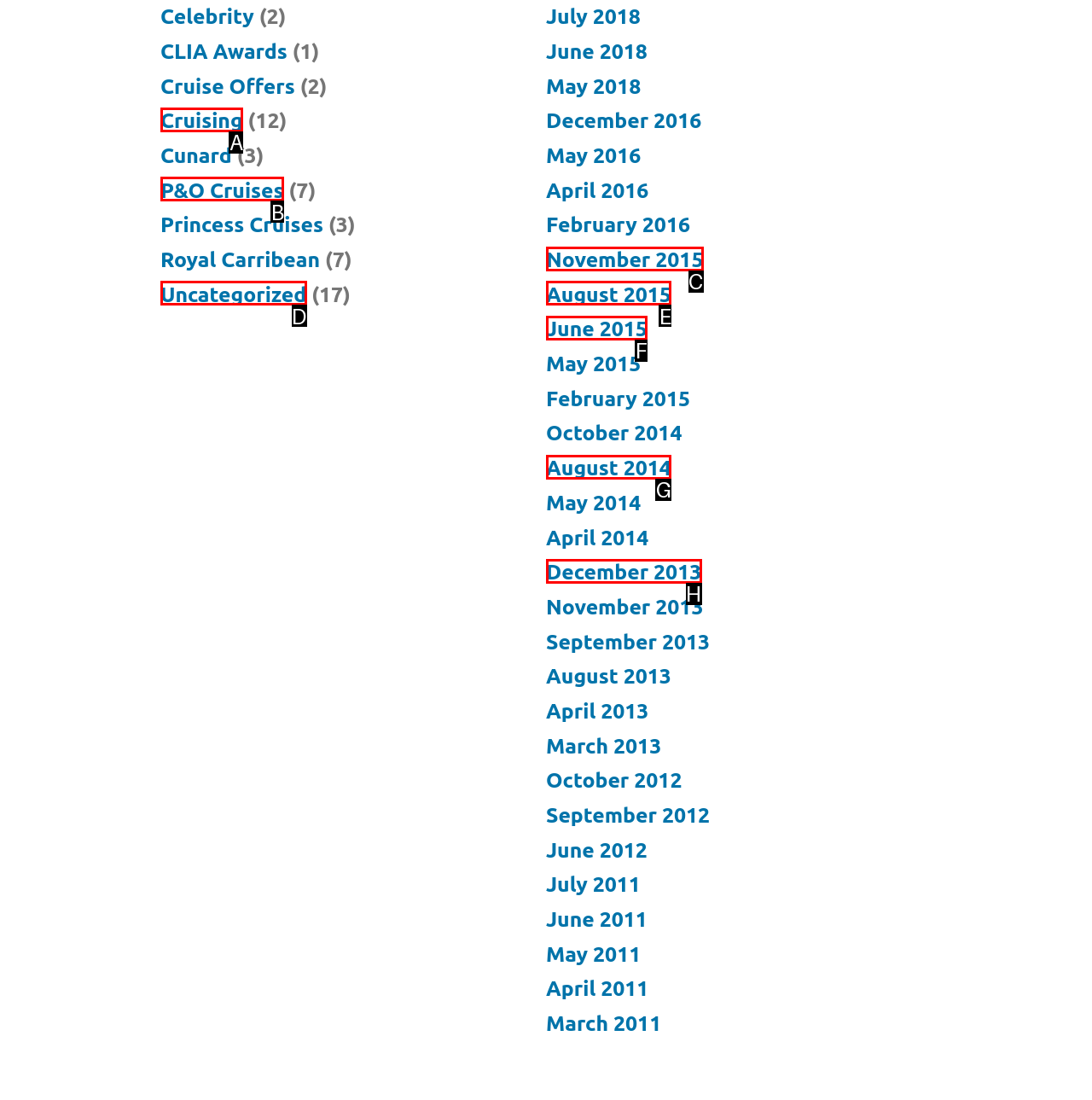Given the description: Uncategorized, choose the HTML element that matches it. Indicate your answer with the letter of the option.

D